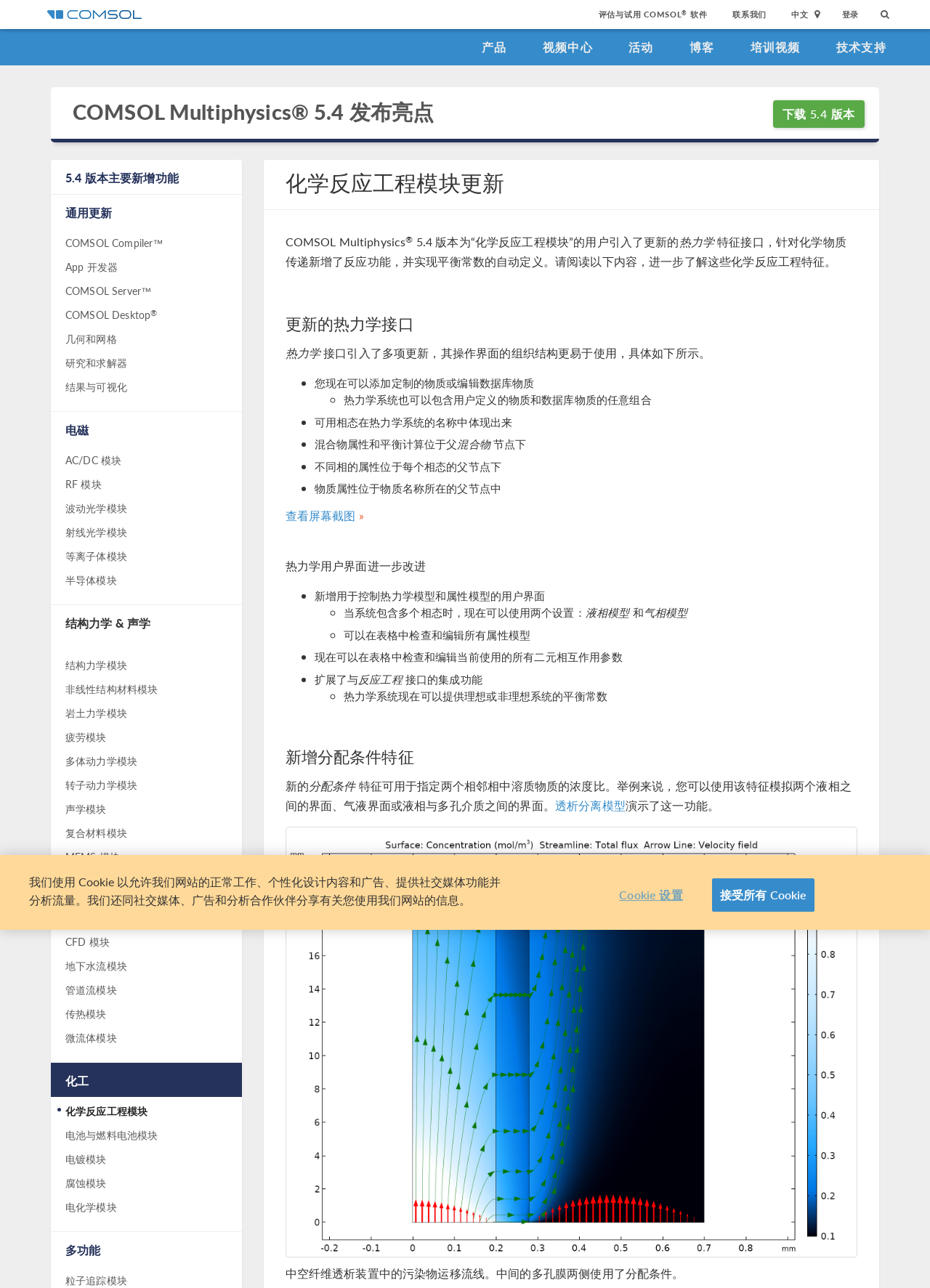Locate the UI element described as follows: "下载 5.4 版本". Return the bounding box coordinates as four float numbers between 0 and 1 in the order [left, top, right, bottom].

[0.831, 0.078, 0.93, 0.099]